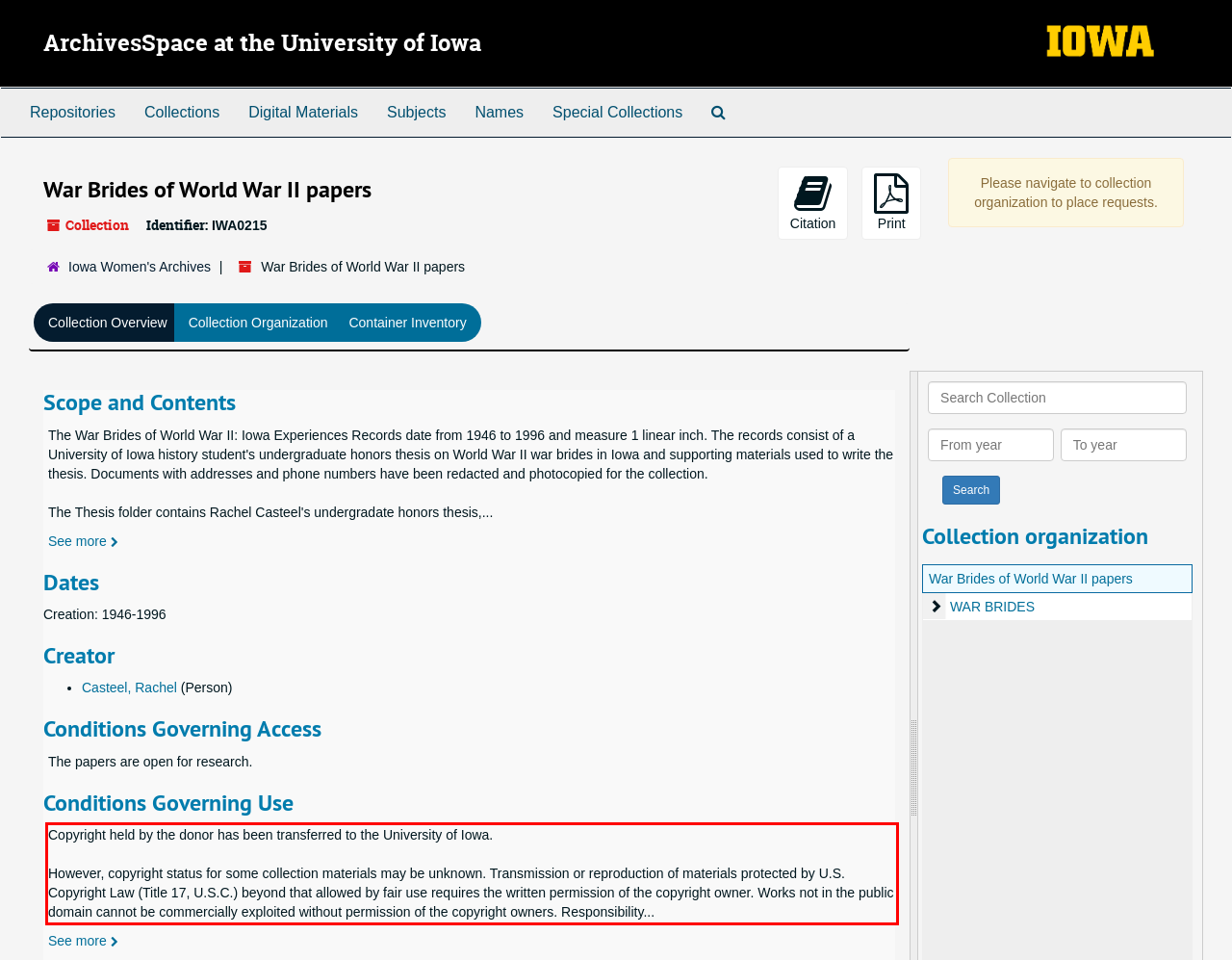Review the webpage screenshot provided, and perform OCR to extract the text from the red bounding box.

Copyright held by the donor has been transferred to the University of Iowa. However, copyright status for some collection materials may be unknown. Transmission or reproduction of materials protected by U.S. Copyright Law (Title 17, U.S.C.) beyond that allowed by fair use requires the written permission of the copyright owner. Works not in the public domain cannot be commercially exploited without permission of the copyright owners. Responsibility...